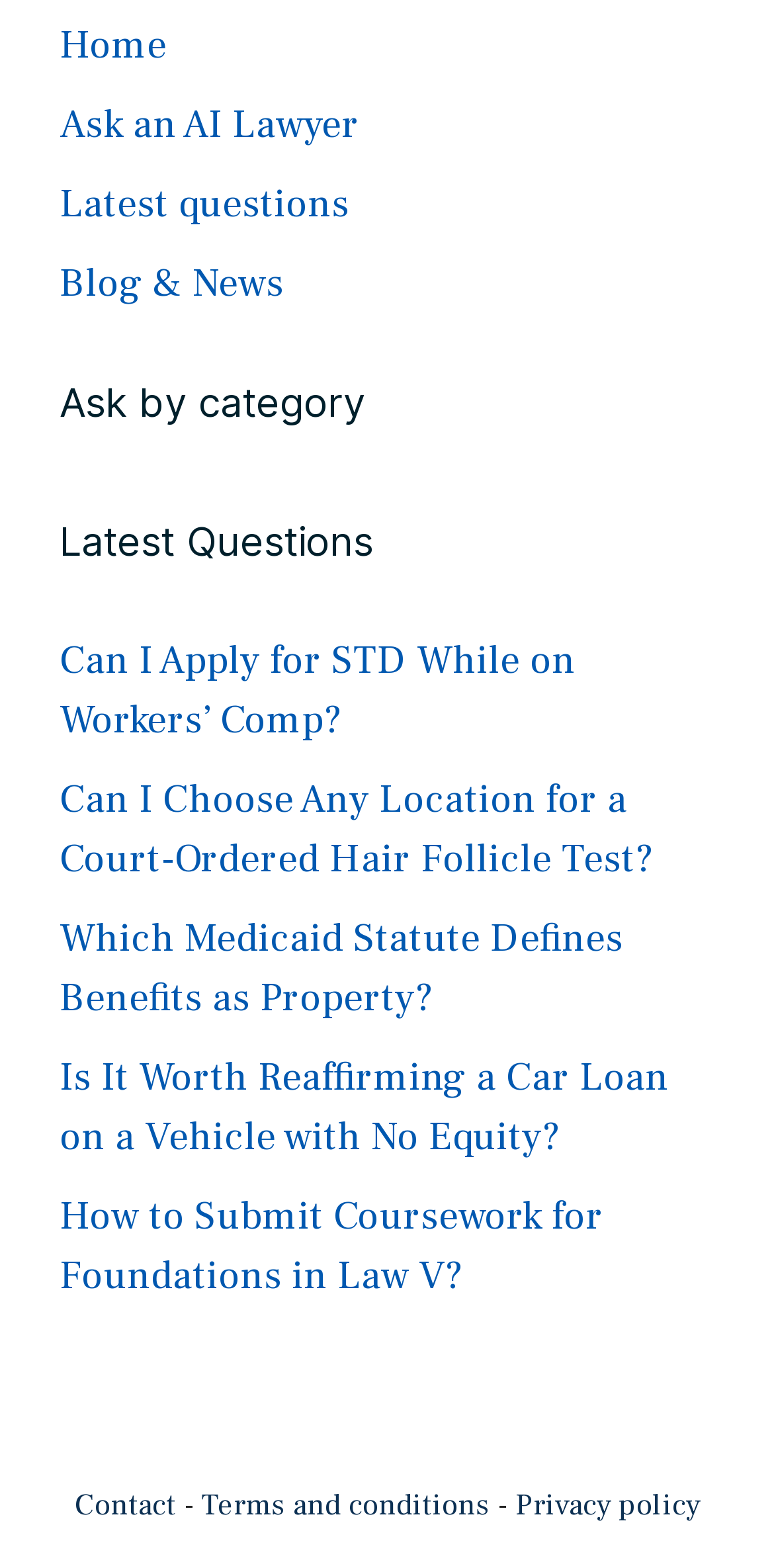What is the title of the latest question?
Look at the image and respond with a one-word or short-phrase answer.

Can I Apply for STD While on Workers’ Comp?